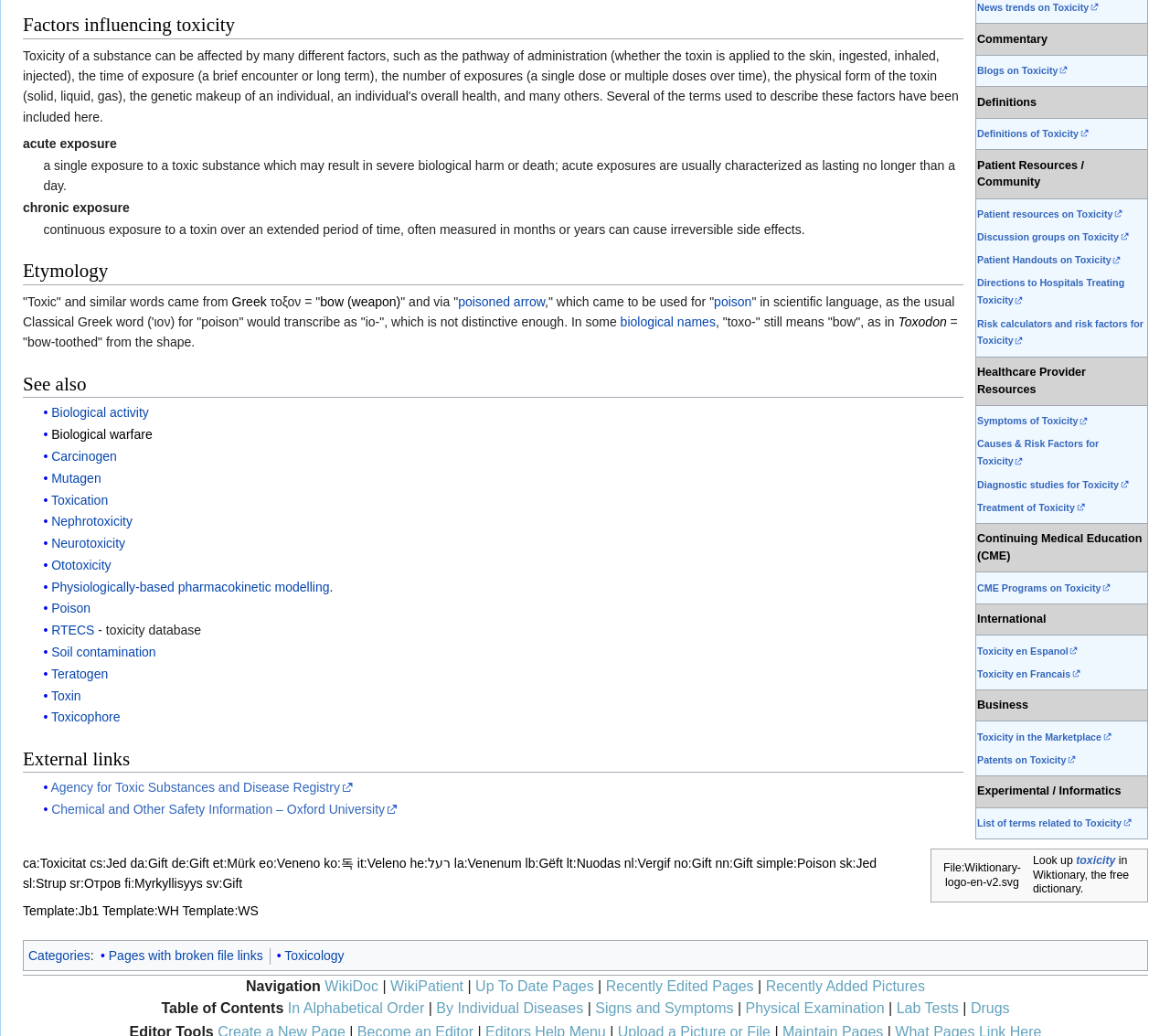Please find the bounding box for the UI element described by: "Pcs Service".

None